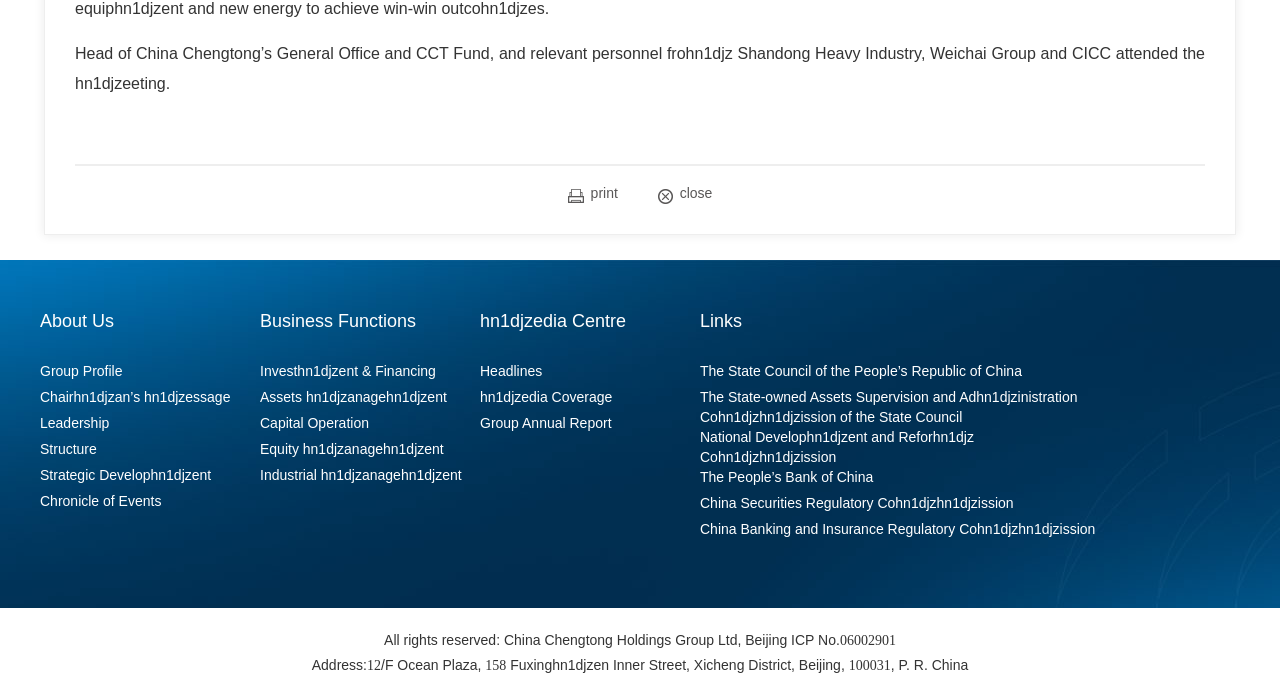Answer the question with a brief word or phrase:
What are the main sections of the webpage?

About Us, Business Functions, Media Centre, Links